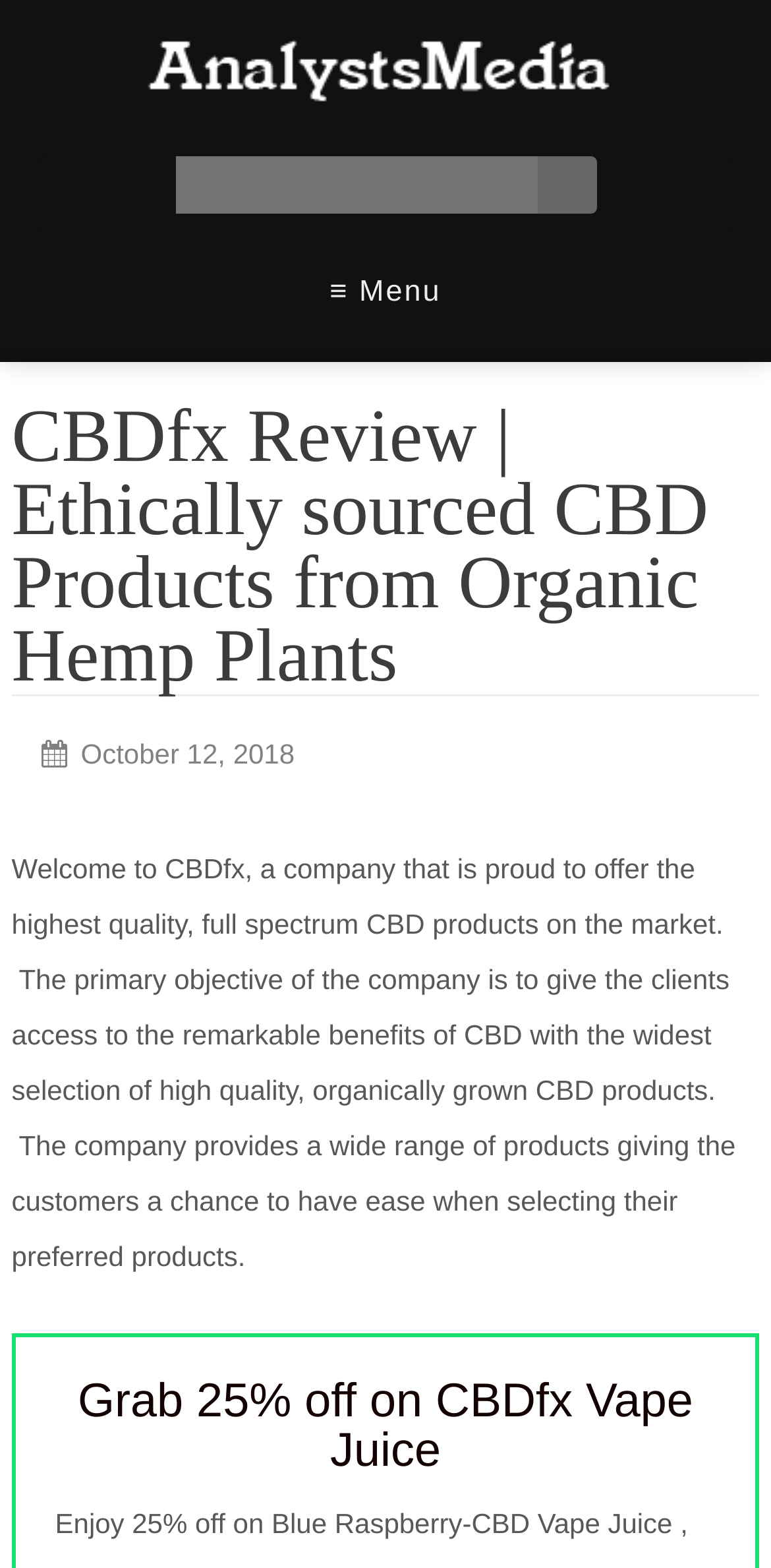Provide a short answer using a single word or phrase for the following question: 
What is the discount on CBDfx Vape Juice?

25% off